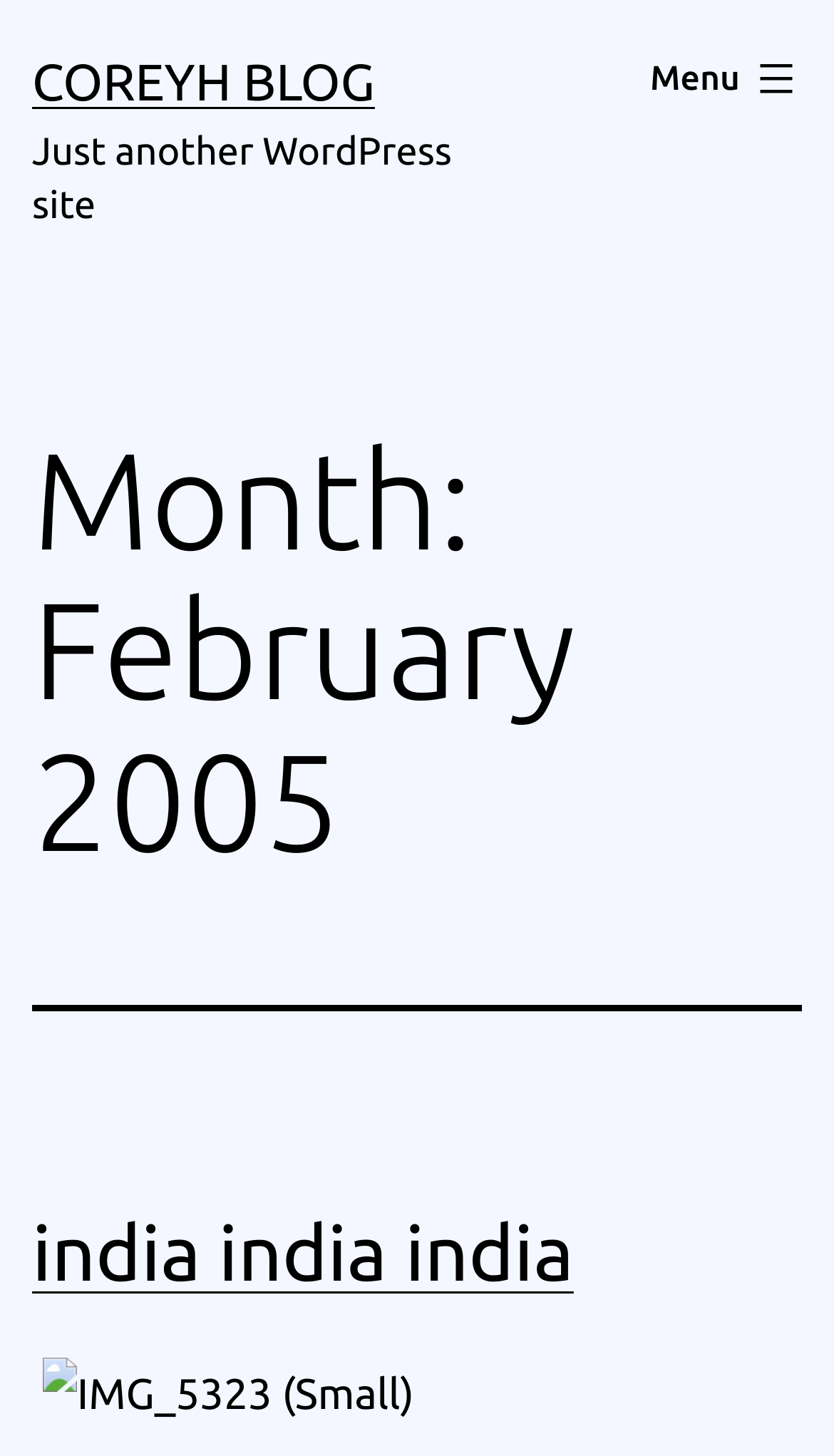Identify the bounding box for the UI element specified in this description: "india india india". The coordinates must be four float numbers between 0 and 1, formatted as [left, top, right, bottom].

[0.038, 0.83, 0.688, 0.89]